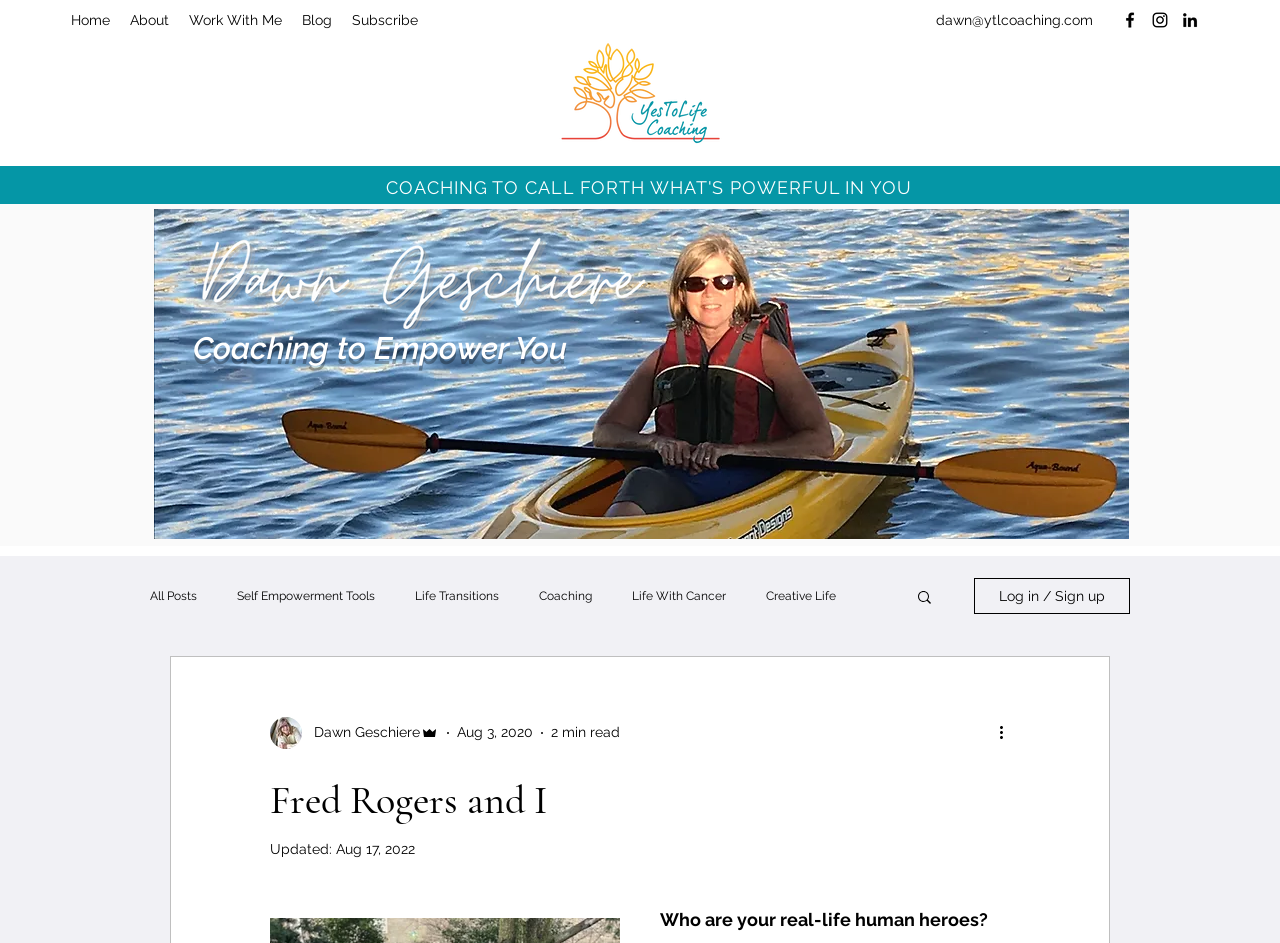What is the name of the person who wrote the blog post?
Provide a fully detailed and comprehensive answer to the question.

I found the answer by looking at the author information at the bottom of the blog post, which mentions 'Dawn Geschiere' as the writer.